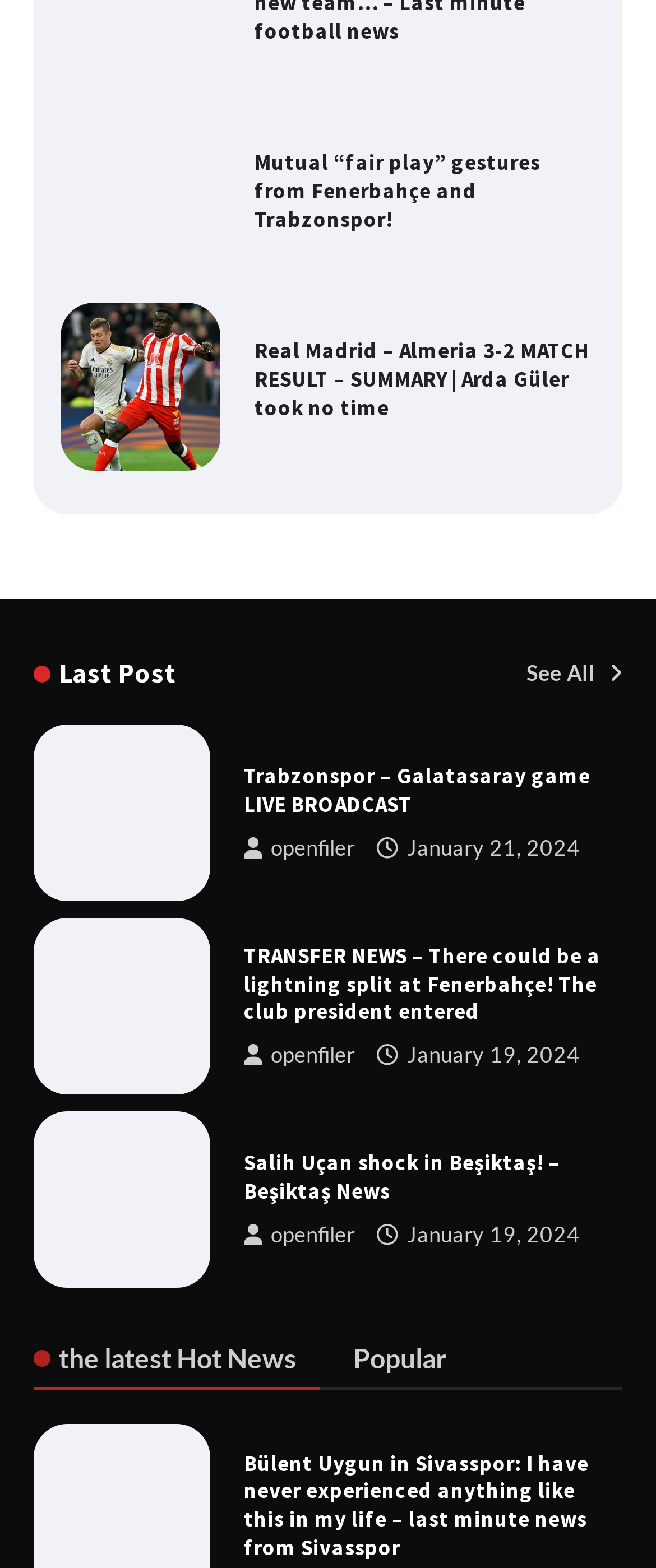Bounding box coordinates are specified in the format (top-left x, top-left y, bottom-right x, bottom-right y). All values are floating point numbers bounded between 0 and 1. Please provide the bounding box coordinate of the region this sentence describes: the latest Hot News

[0.051, 0.853, 0.487, 0.886]